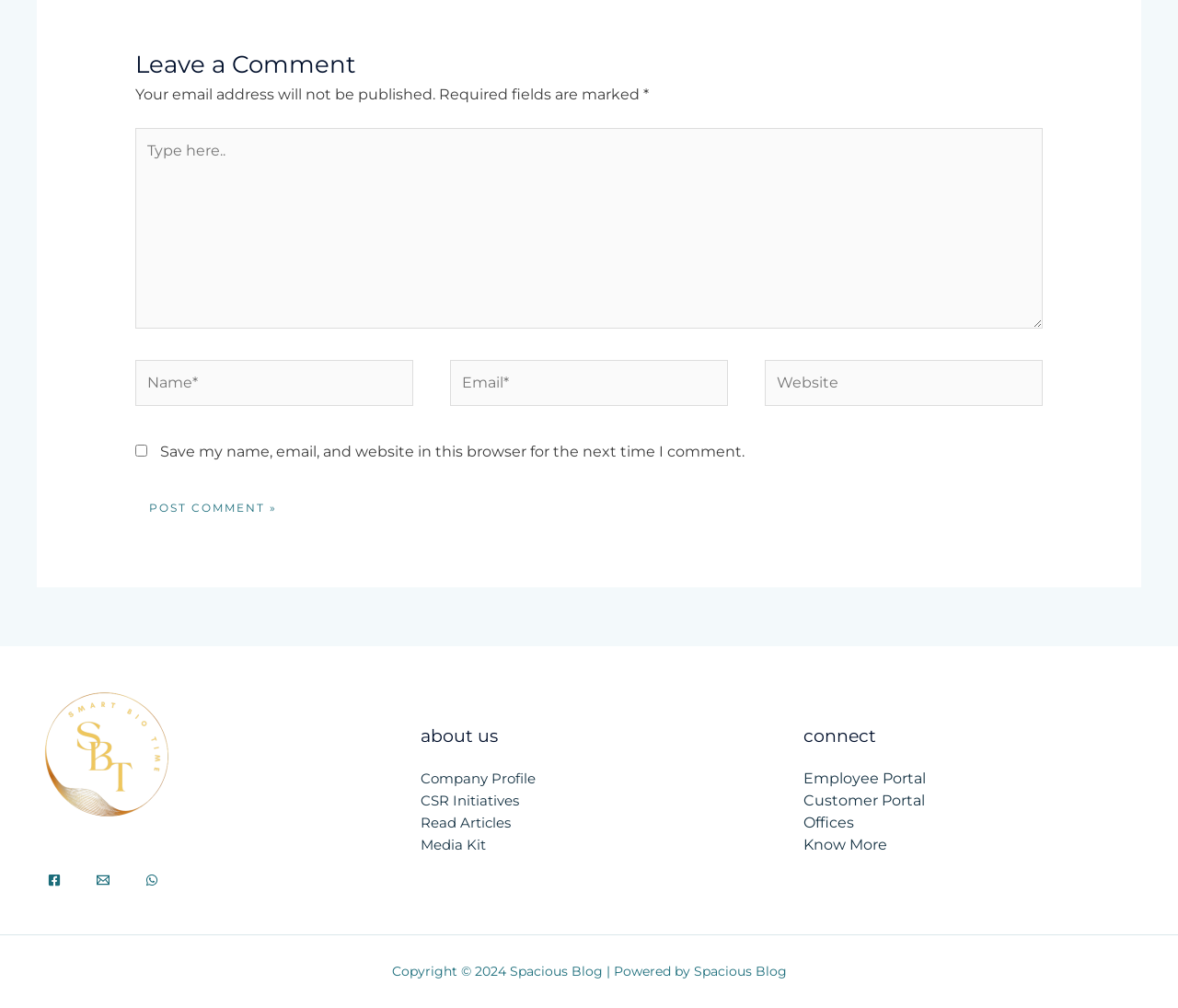Please find the bounding box coordinates of the element that needs to be clicked to perform the following instruction: "Visit Facebook". The bounding box coordinates should be four float numbers between 0 and 1, represented as [left, top, right, bottom].

[0.031, 0.855, 0.061, 0.89]